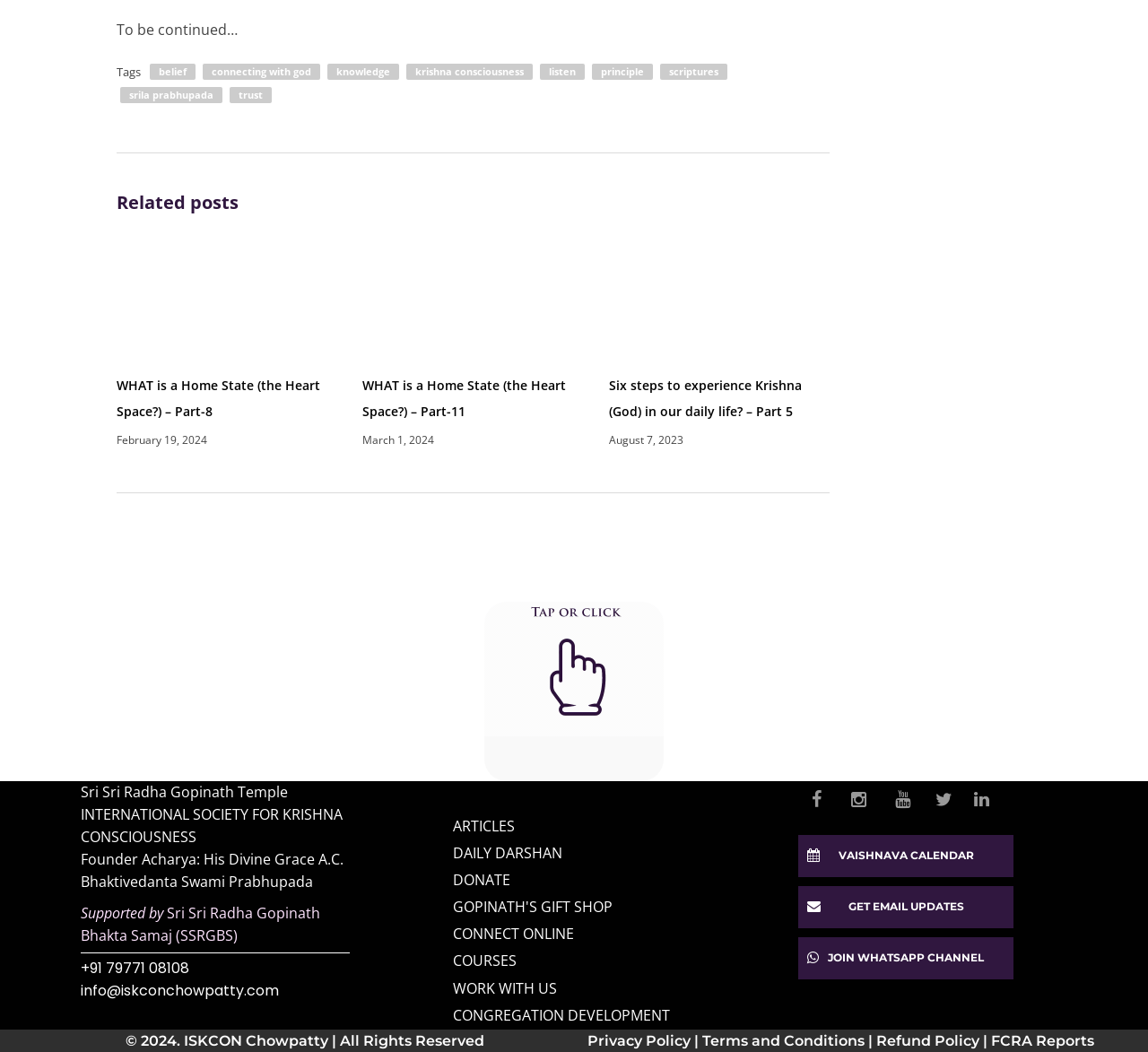Provide a short, one-word or phrase answer to the question below:
What is the purpose of the 'Vaishnava Calendar' button?

To get Vaishnava calendar updates